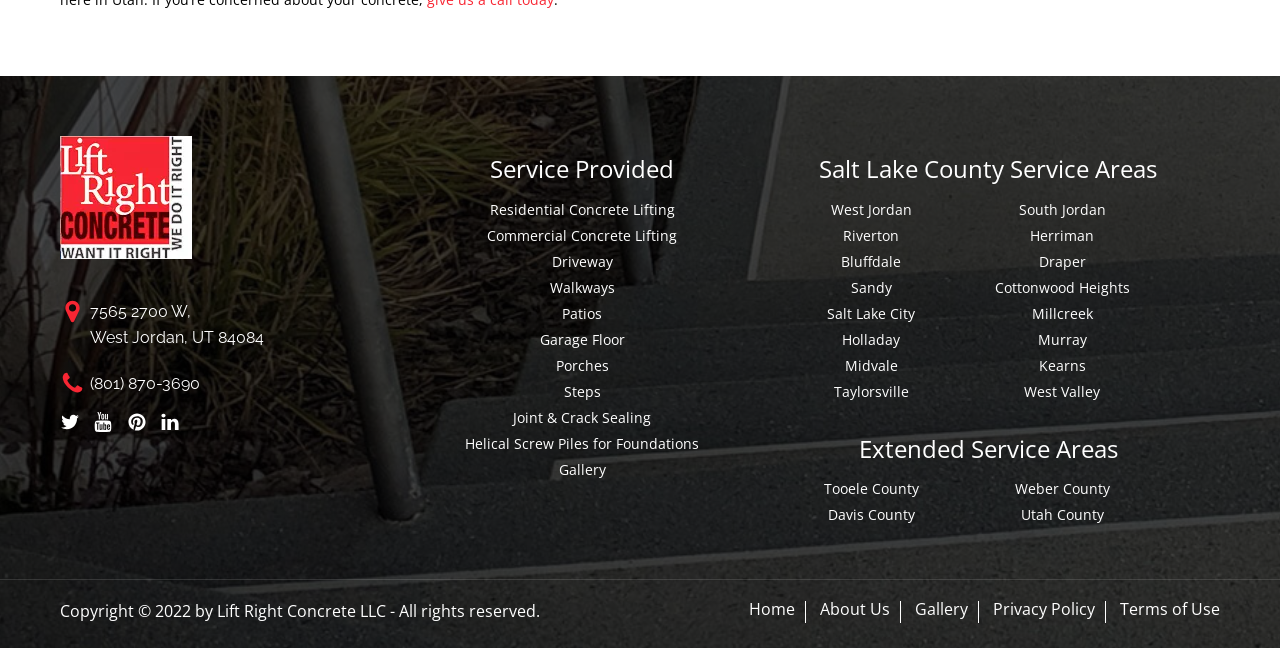Answer the question below with a single word or a brief phrase: 
What services are provided?

Concrete lifting and more